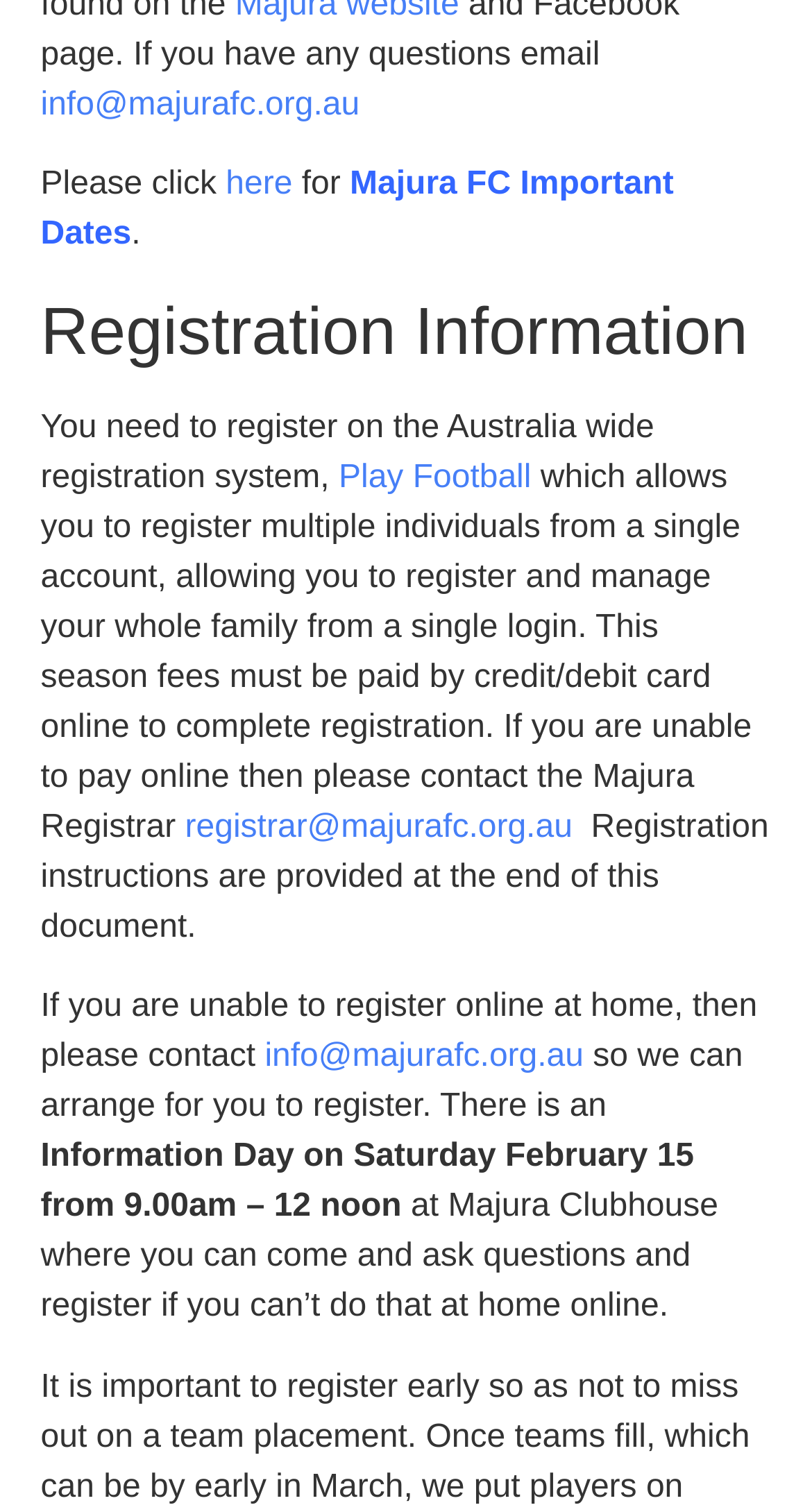What is the link to register for Majura FC?
Look at the screenshot and respond with a single word or phrase.

Play Football